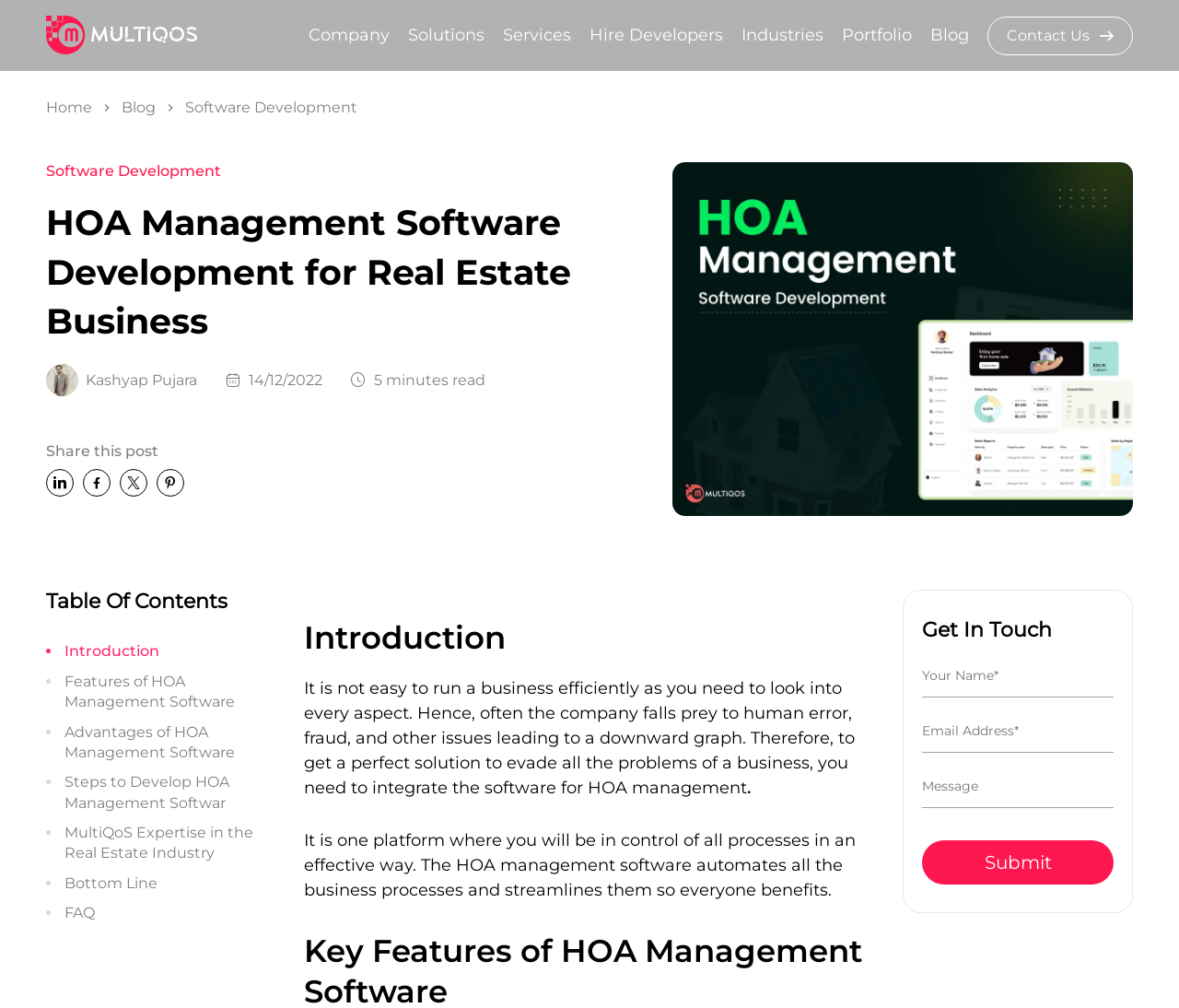Identify the bounding box of the HTML element described as: "Portfolio".

[0.714, 0.025, 0.773, 0.045]